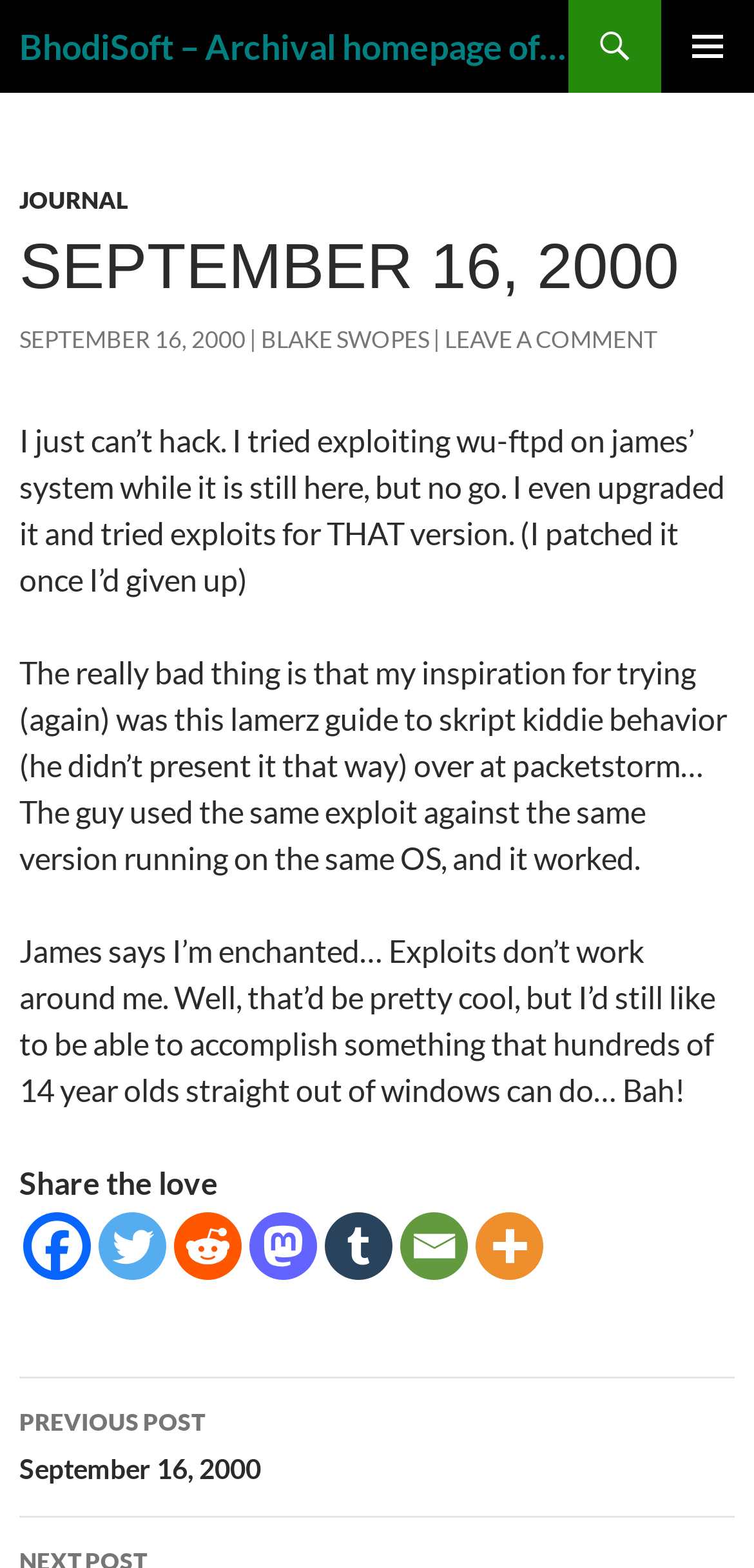Summarize the webpage with intricate details.

This webpage is an archival homepage of Blake Swopes, dated September 16, 2000. At the top, there is a heading with the title "BhodiSoft – Archival homepage of Blake Swopes" and a link with the same text. To the right of the title, there is a button labeled "PRIMARY MENU". Below the title, there is a link labeled "SKIP TO CONTENT".

The main content of the page is an article with a header section that contains several links, including "JOURNAL", "SEPTEMBER 16, 2000", "BLAKE SWOPES", and "LEAVE A COMMENT". The article itself consists of three paragraphs of text, where the author discusses their attempts to exploit a vulnerability in a system and their frustration with not being able to succeed.

Below the article, there are several social media links, including Facebook, Twitter, Reddit, Mastodon, Tumblr, Email, and More, which is accompanied by an image. At the very bottom of the page, there is a heading labeled "Post navigation" and a link to a previous post, also dated September 16, 2000.